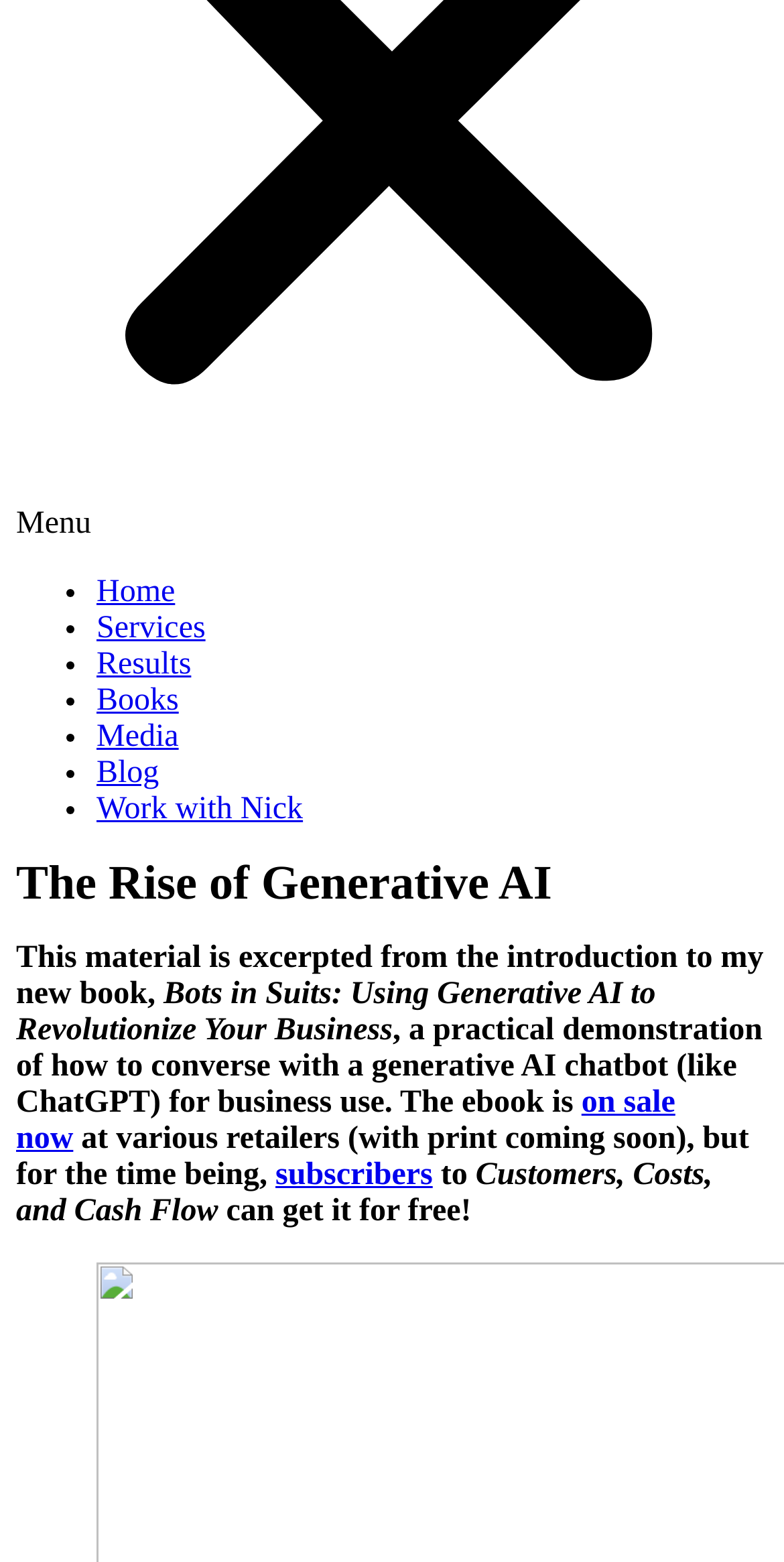Identify the bounding box coordinates of the region that needs to be clicked to carry out this instruction: "visit subscribers". Provide these coordinates as four float numbers ranging from 0 to 1, i.e., [left, top, right, bottom].

[0.351, 0.741, 0.552, 0.763]